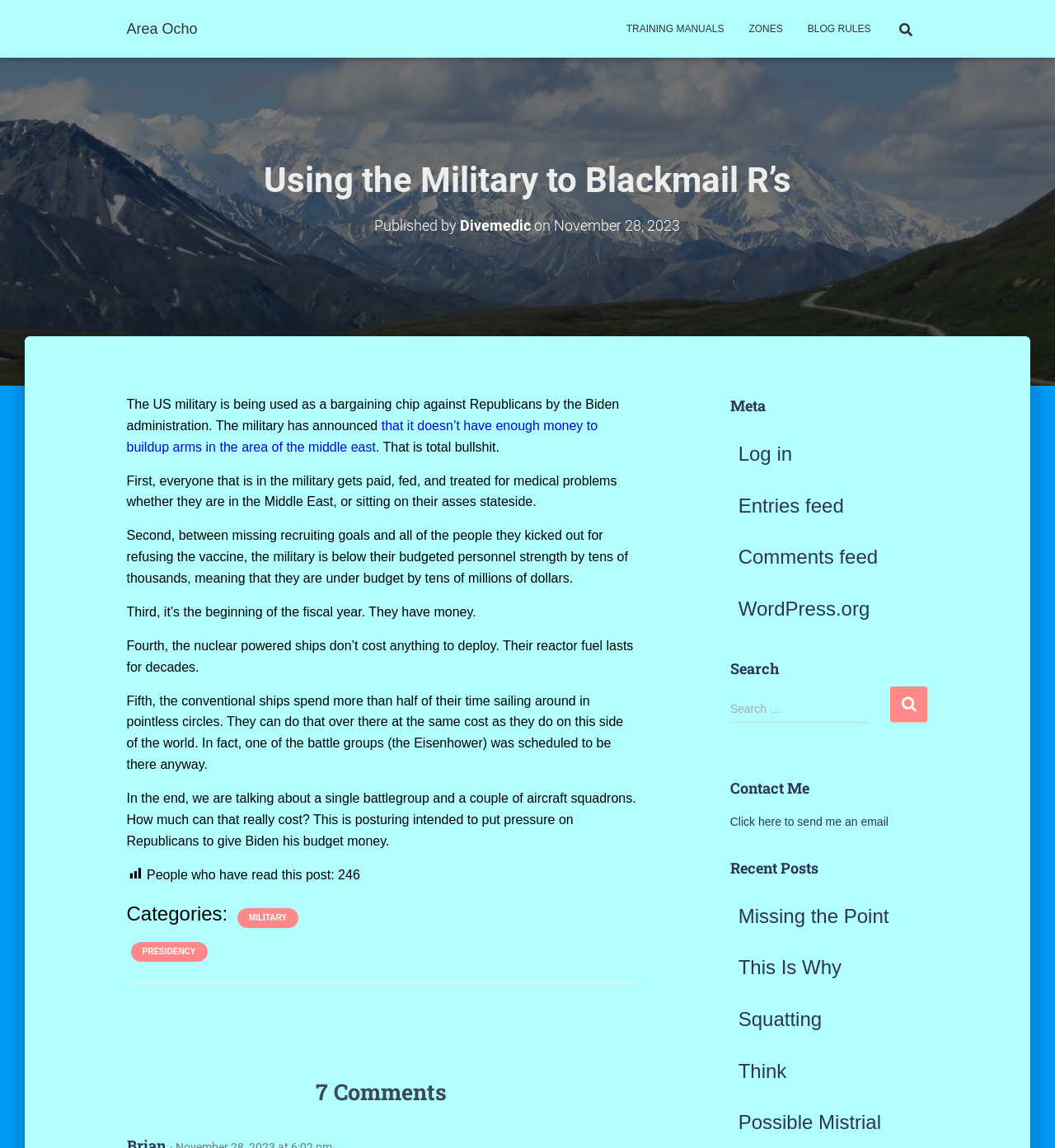Please locate the UI element described by "parent_node: Search for:" and provide its bounding box coordinates.

[0.837, 0.007, 0.88, 0.043]